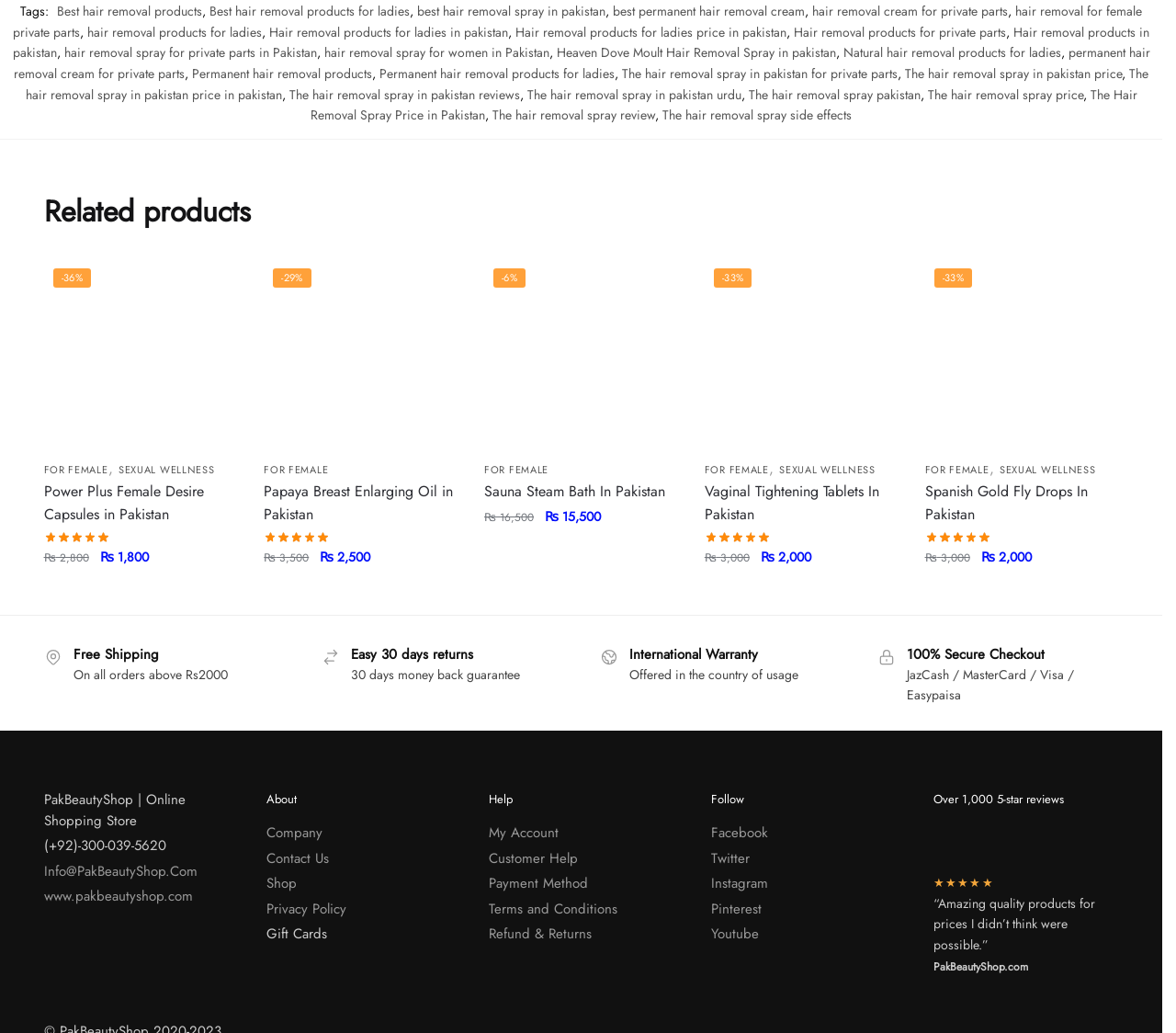What is the category of the products listed?
Based on the visual details in the image, please answer the question thoroughly.

Based on the links and images on the webpage, it appears that the products listed are related to hair removal and sexual wellness for females.